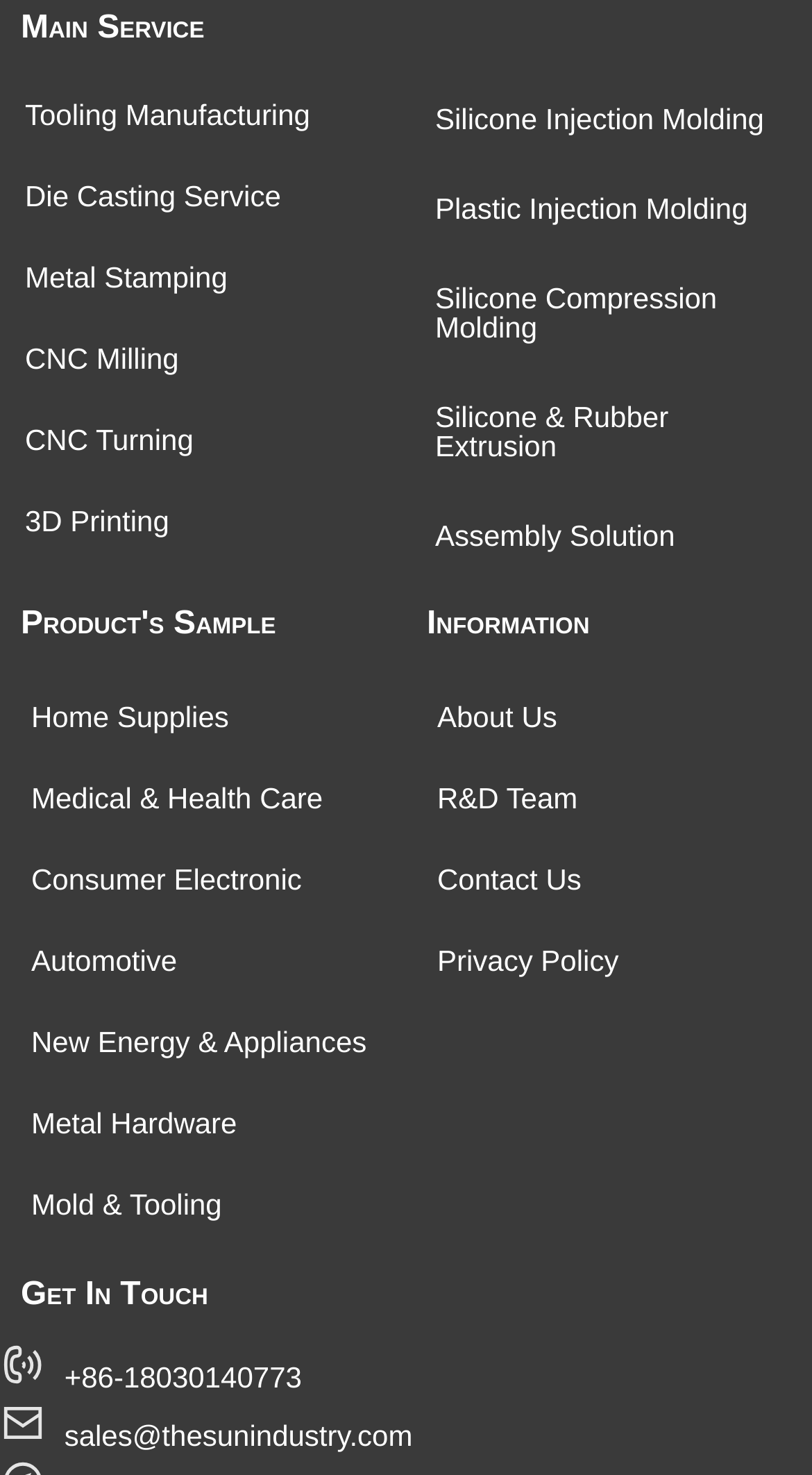Show the bounding box coordinates of the element that should be clicked to complete the task: "Contact Us".

[0.513, 0.572, 0.987, 0.62]